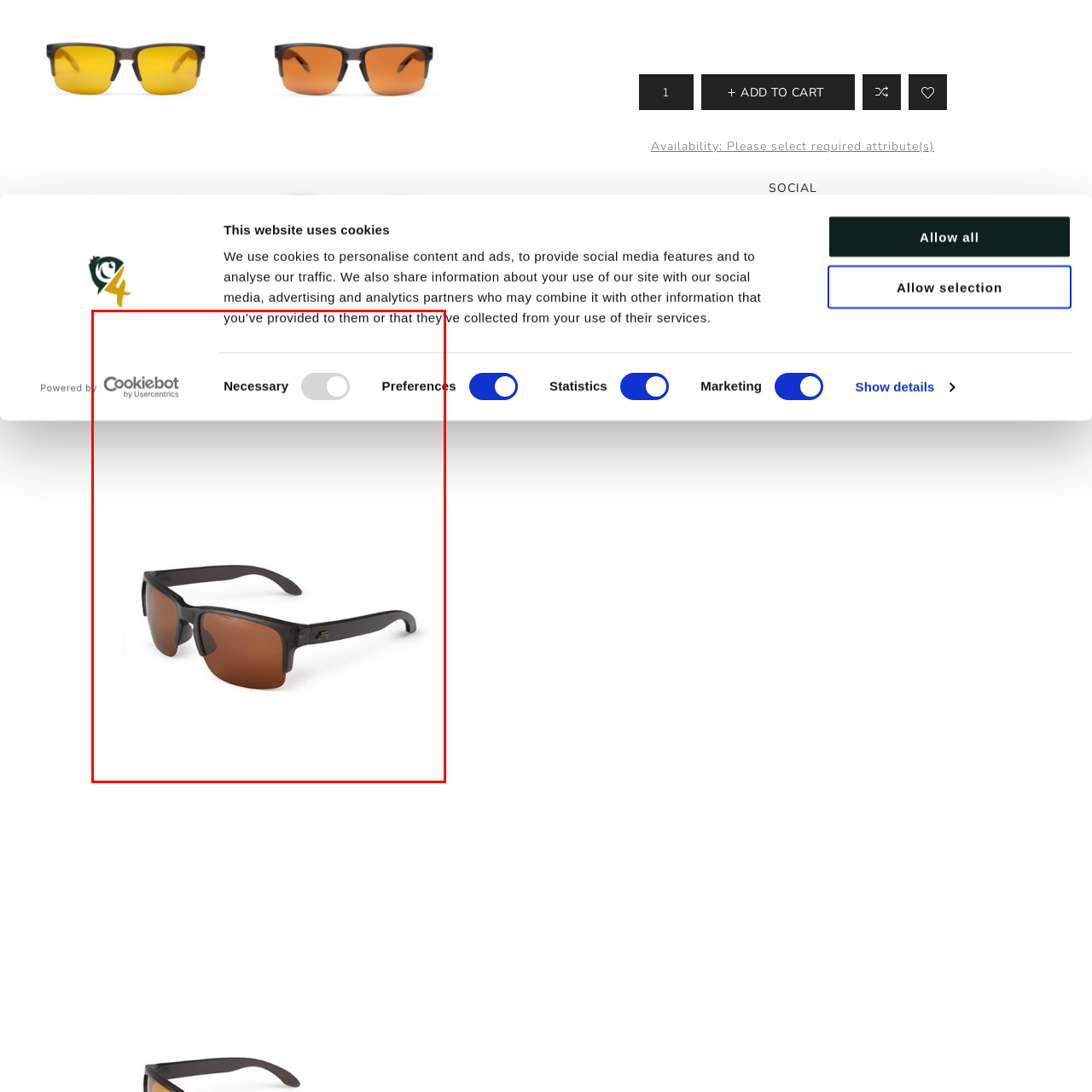Check the picture within the red bounding box and provide a brief answer using one word or phrase: What is the purpose of the brown tinted lenses?

UV protection